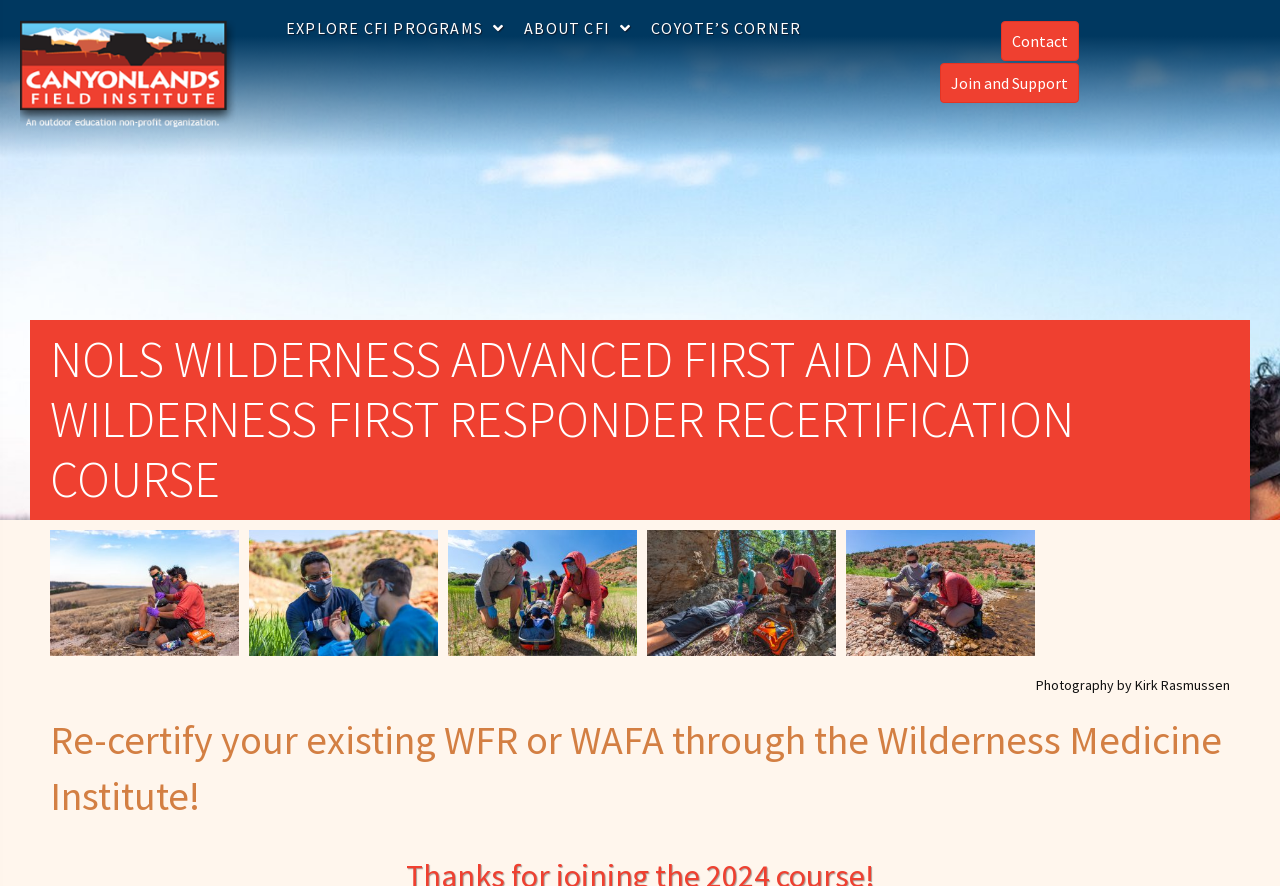Locate and provide the bounding box coordinates for the HTML element that matches this description: "About CFI".

[0.41, 0.023, 0.493, 0.041]